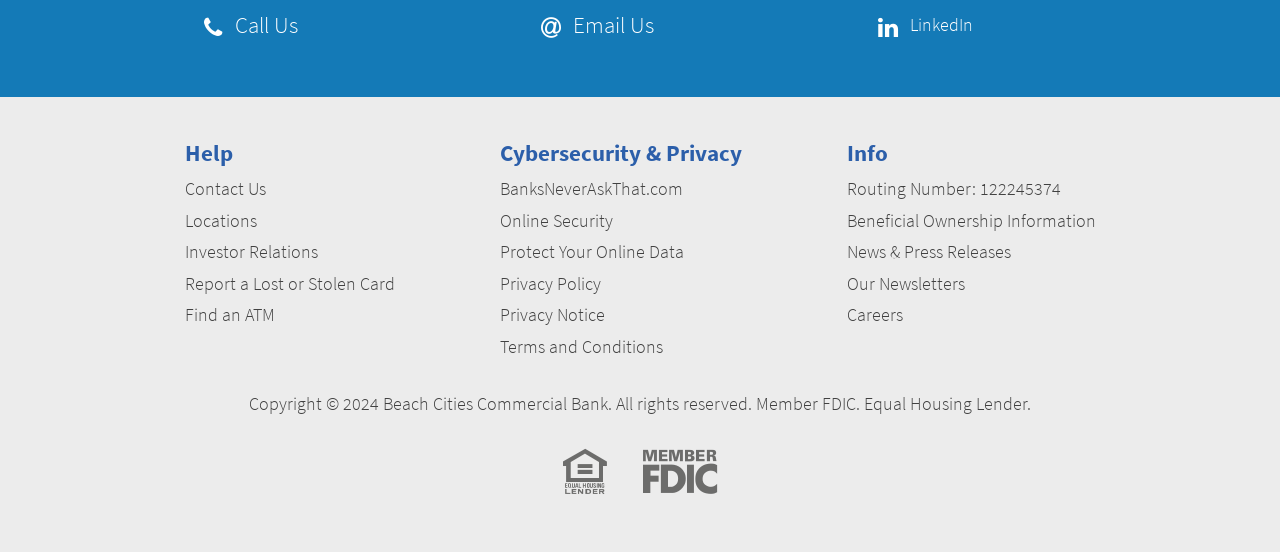Based on the image, provide a detailed response to the question:
What is the bank's stance on equal housing lending?

The webpage displays the 'Equal Housing Lender' logo, indicating that the bank is committed to providing equal opportunities in lending to all individuals, regardless of their race, color, religion, sex, national origin, or other protected characteristics.